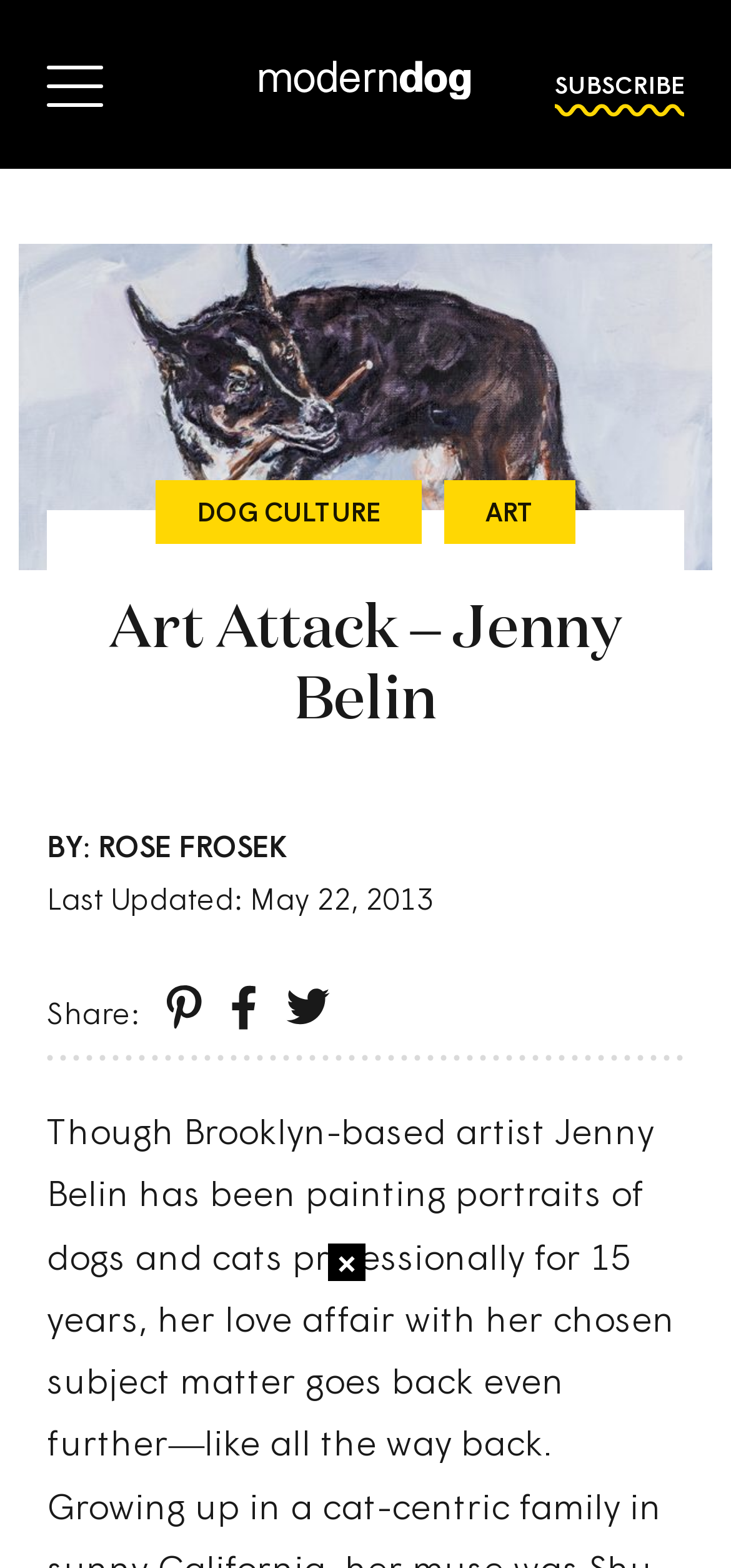What is the subject of the article?
Using the image as a reference, answer with just one word or a short phrase.

Jenny Belin